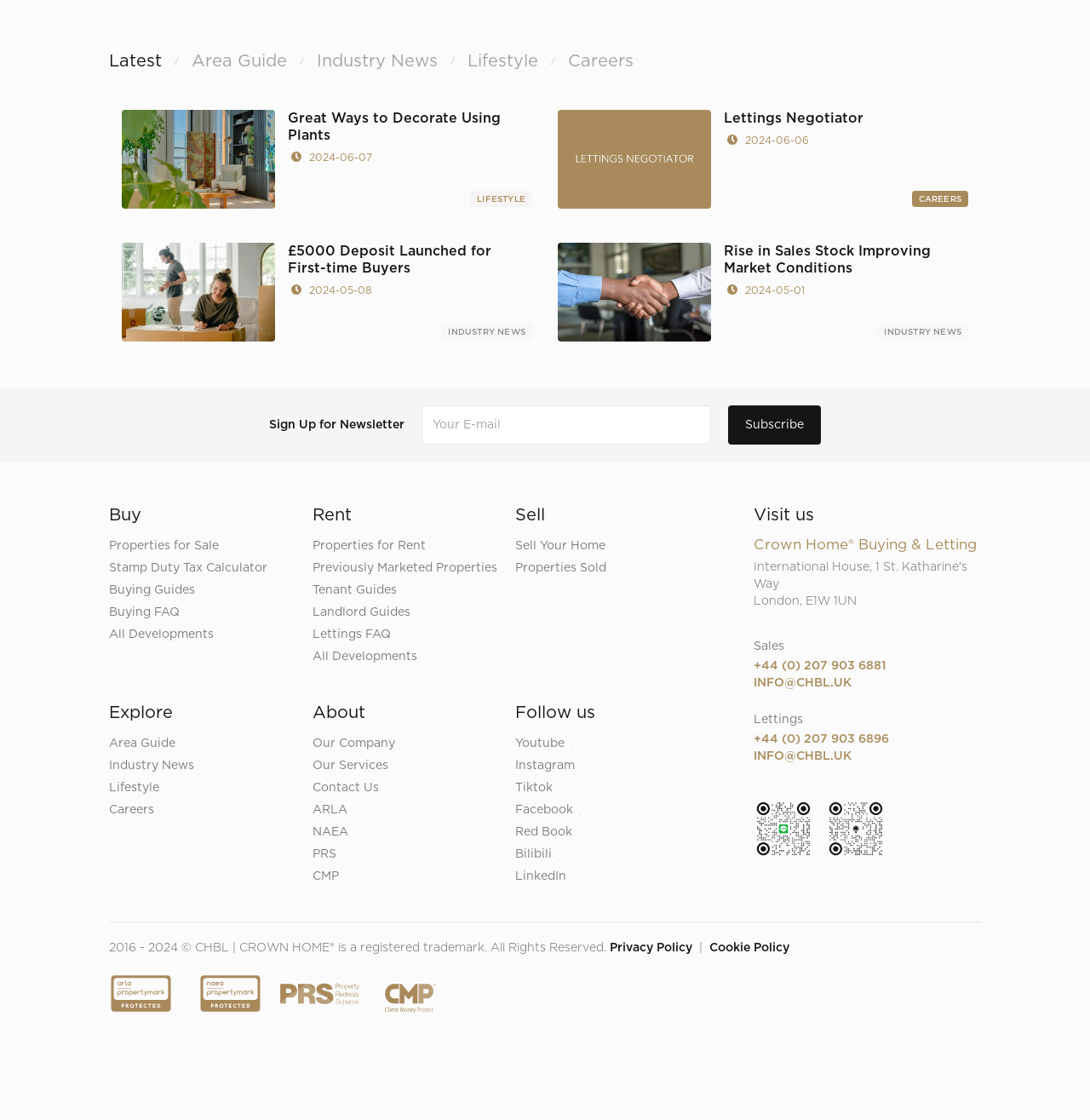Provide the bounding box coordinates in the format (top-left x, top-left y, bottom-right x, bottom-right y). All values are floating point numbers between 0 and 1. Determine the bounding box coordinate of the UI element described as: Anti-Ageing

None